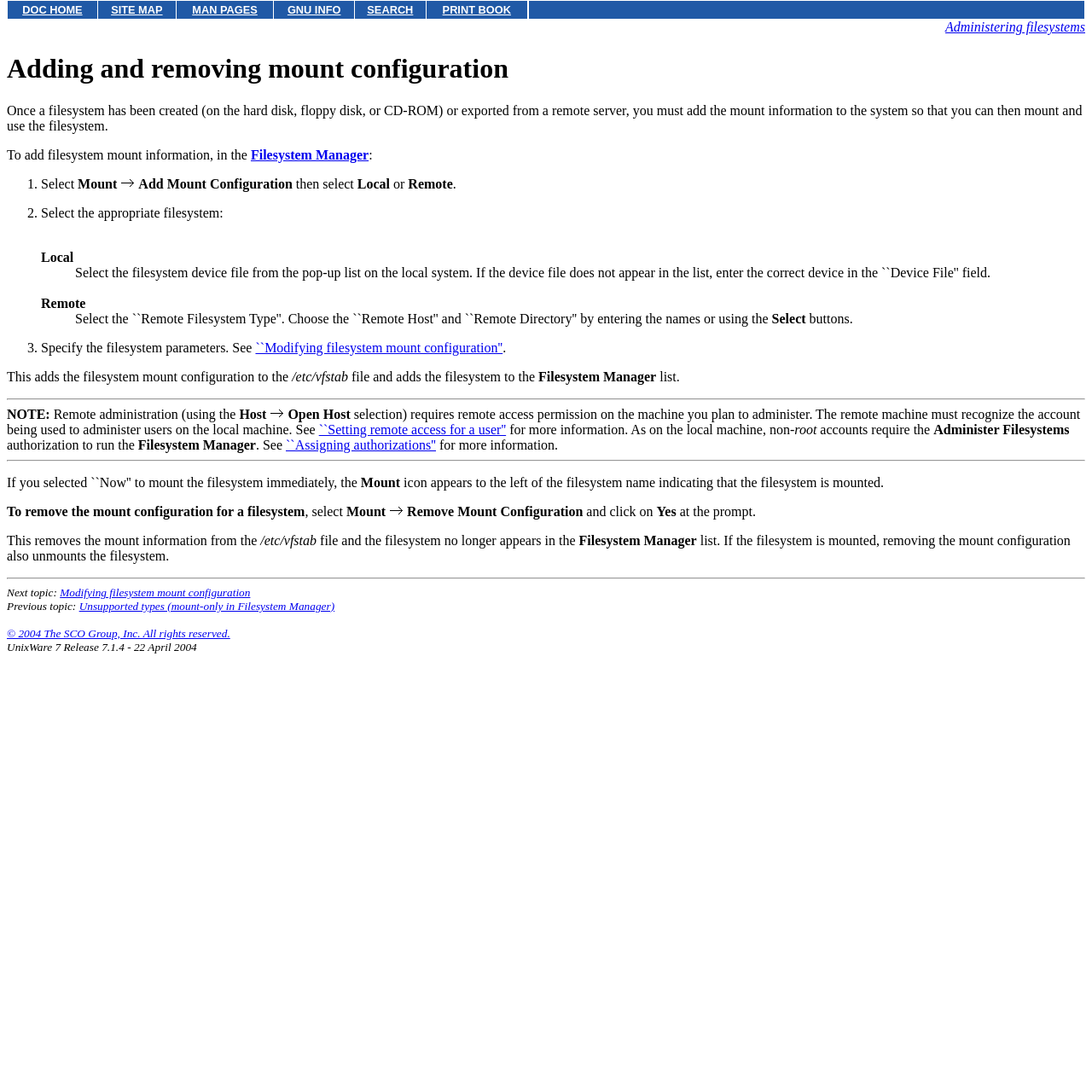Look at the image and give a detailed response to the following question: What is required for remote administration?

The webpage notes that remote administration requires remote access permission on the machine being administered. This is mentioned in the sentence 'Remote administration (using the Host -> Open Host selection) requires remote access permission on the machine you plan to administer...'.